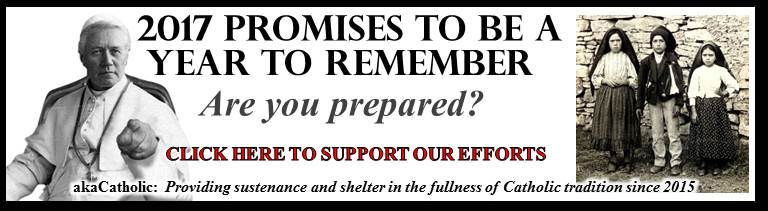Provide a short, one-word or phrase answer to the question below:
What is the purpose of the call to action?

To support akaCatholic's efforts